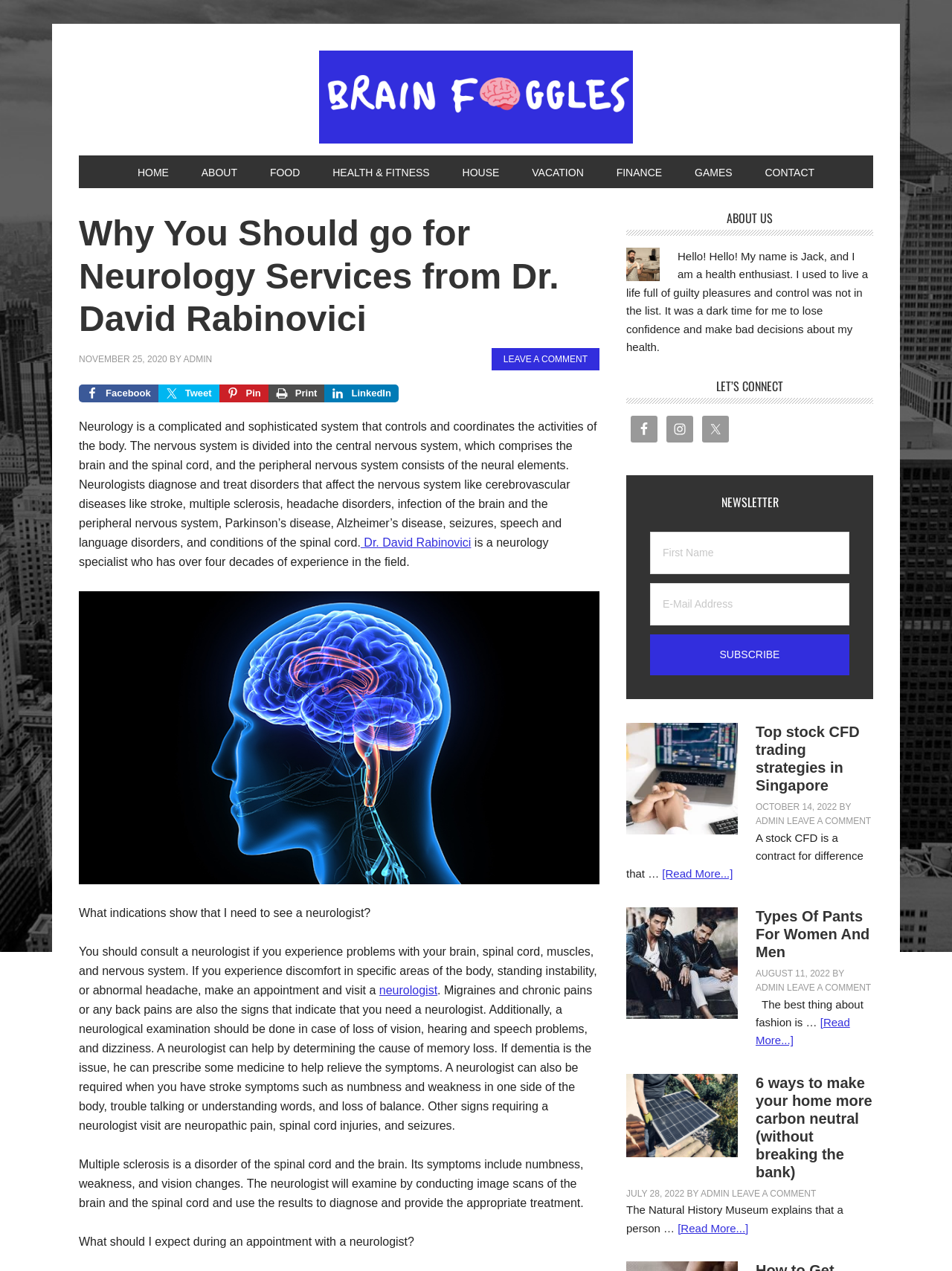What are some signs that indicate you need to see a neurologist?
Using the picture, provide a one-word or short phrase answer.

Discomfort in specific areas, standing instability, abnormal headache